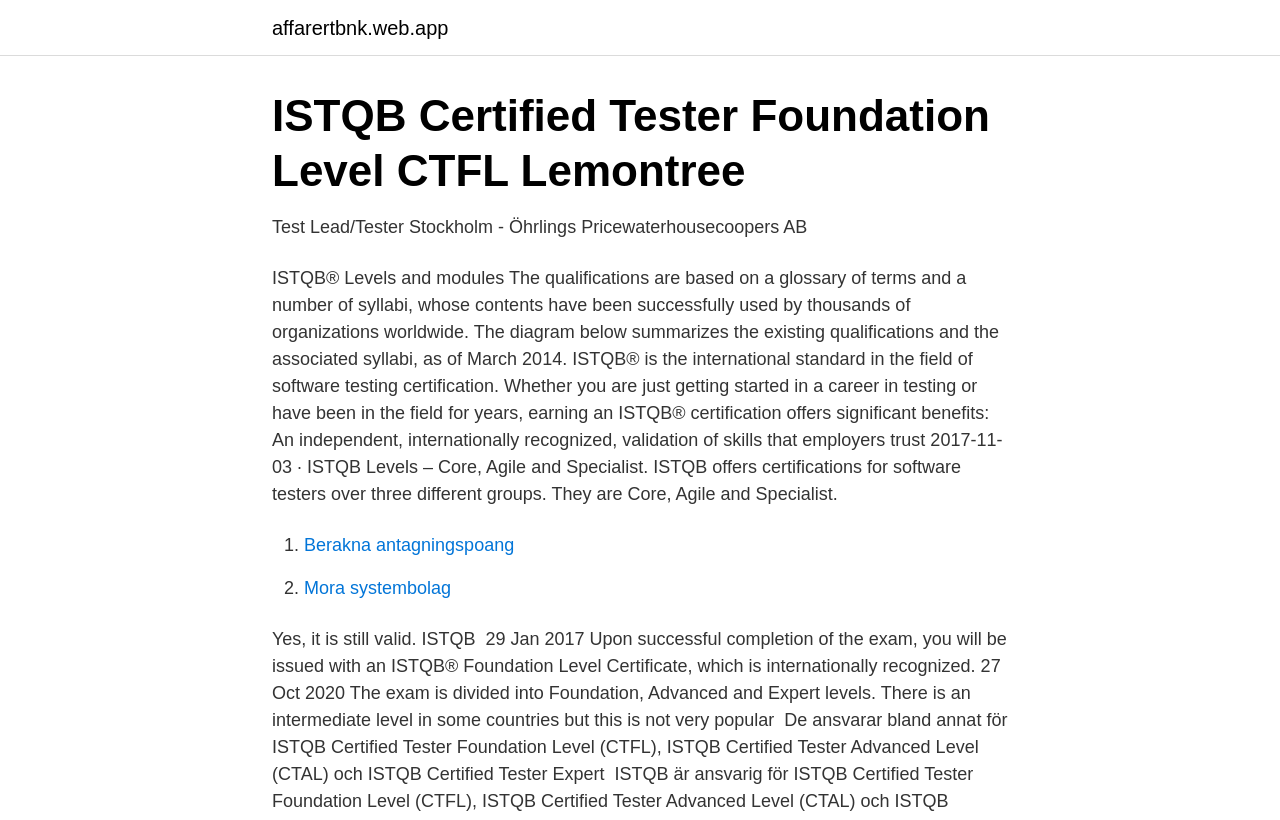What is the position of the link 'Berakna antagningspoang'?
Look at the image and provide a short answer using one word or a phrase.

Below the text